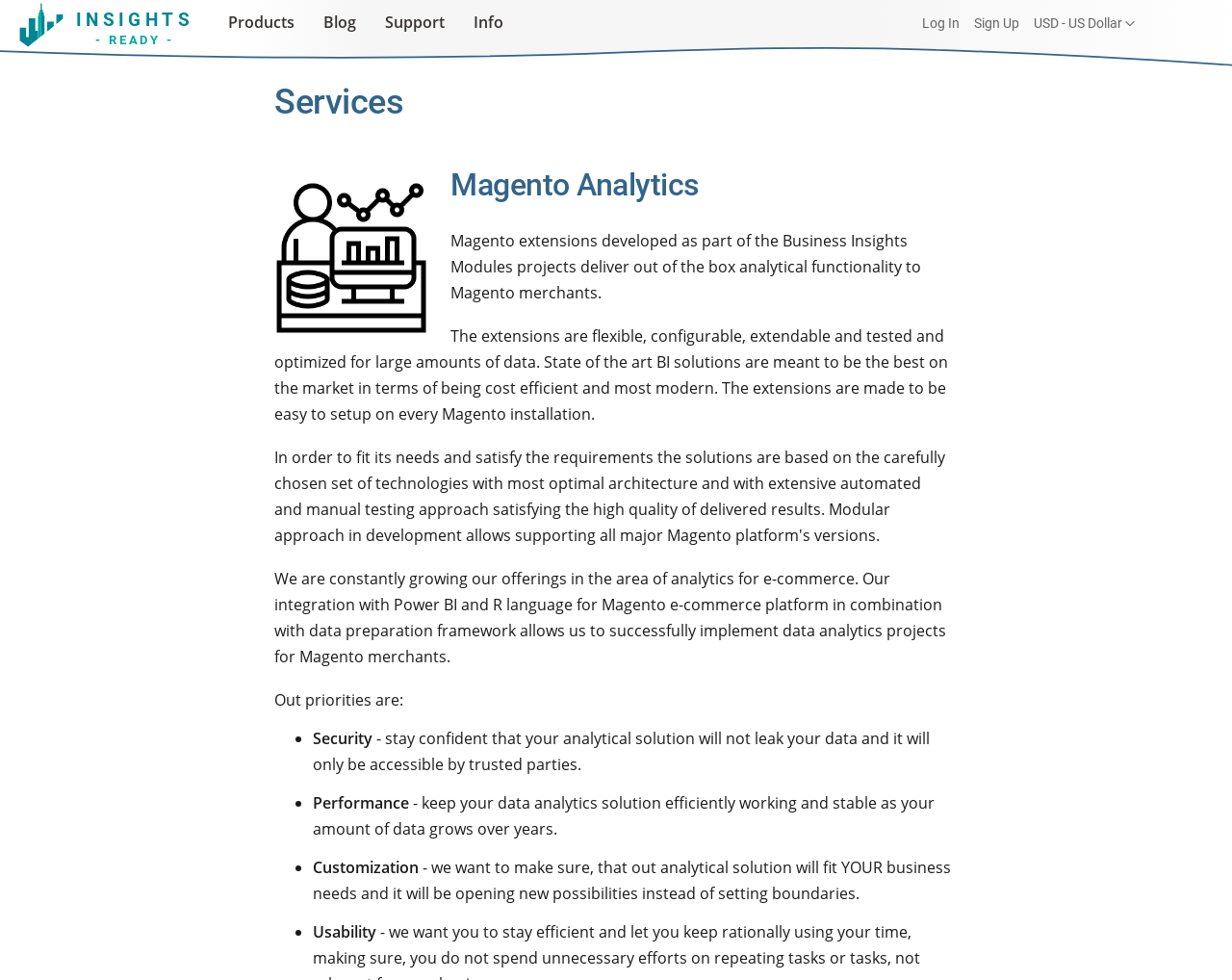Find and indicate the bounding box coordinates of the region you should select to follow the given instruction: "Read about Magento Analytics".

[0.223, 0.162, 0.691, 0.215]